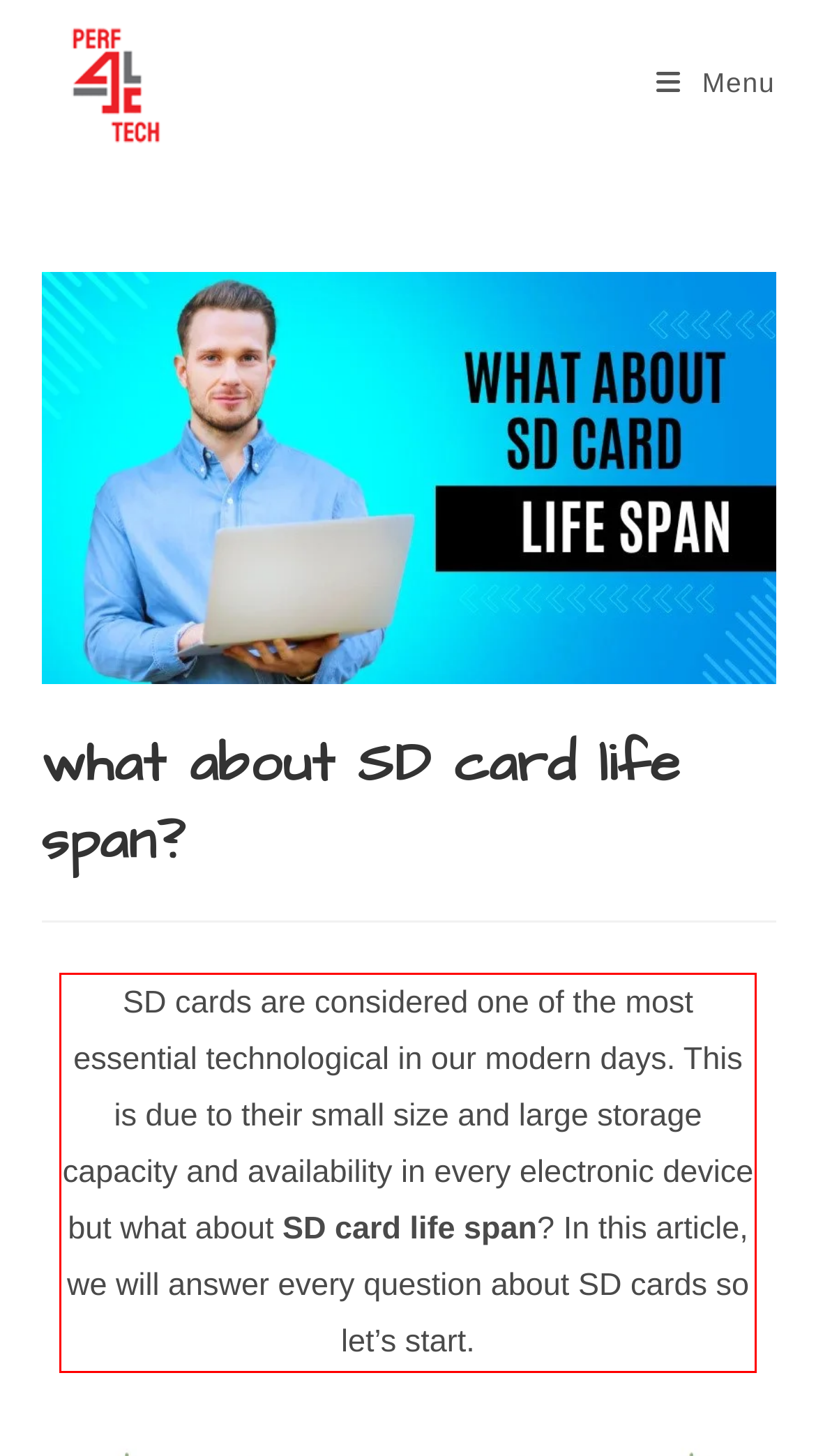Analyze the screenshot of the webpage that features a red bounding box and recognize the text content enclosed within this red bounding box.

SD cards are considered one of the most essential technological in our modern days. This is due to their small size and large storage capacity and availability in every electronic device but what about SD card life span? In this article, we will answer every question about SD cards so let’s start.